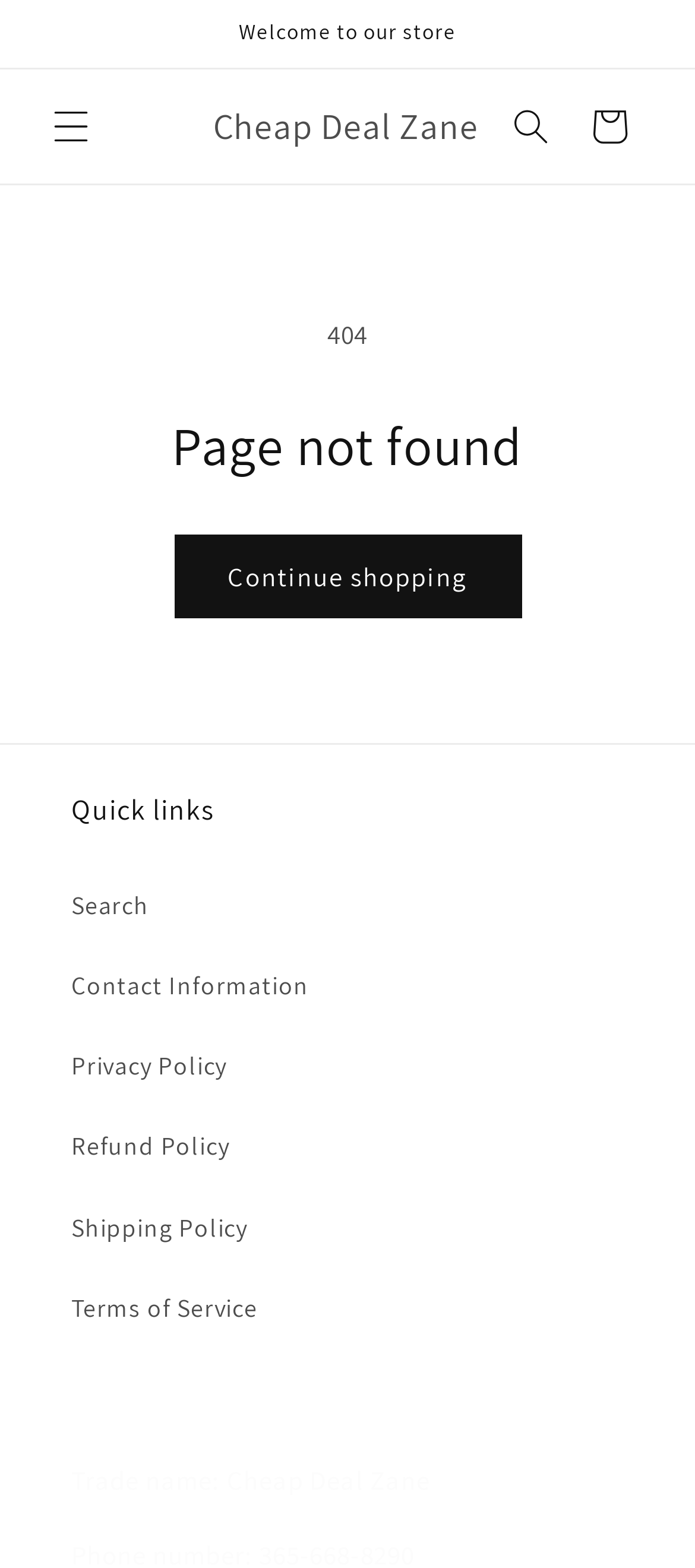Using the element description aria-label="Menu", predict the bounding box coordinates for the UI element. Provide the coordinates in (top-left x, top-left y, bottom-right x, bottom-right y) format with values ranging from 0 to 1.

[0.046, 0.056, 0.159, 0.106]